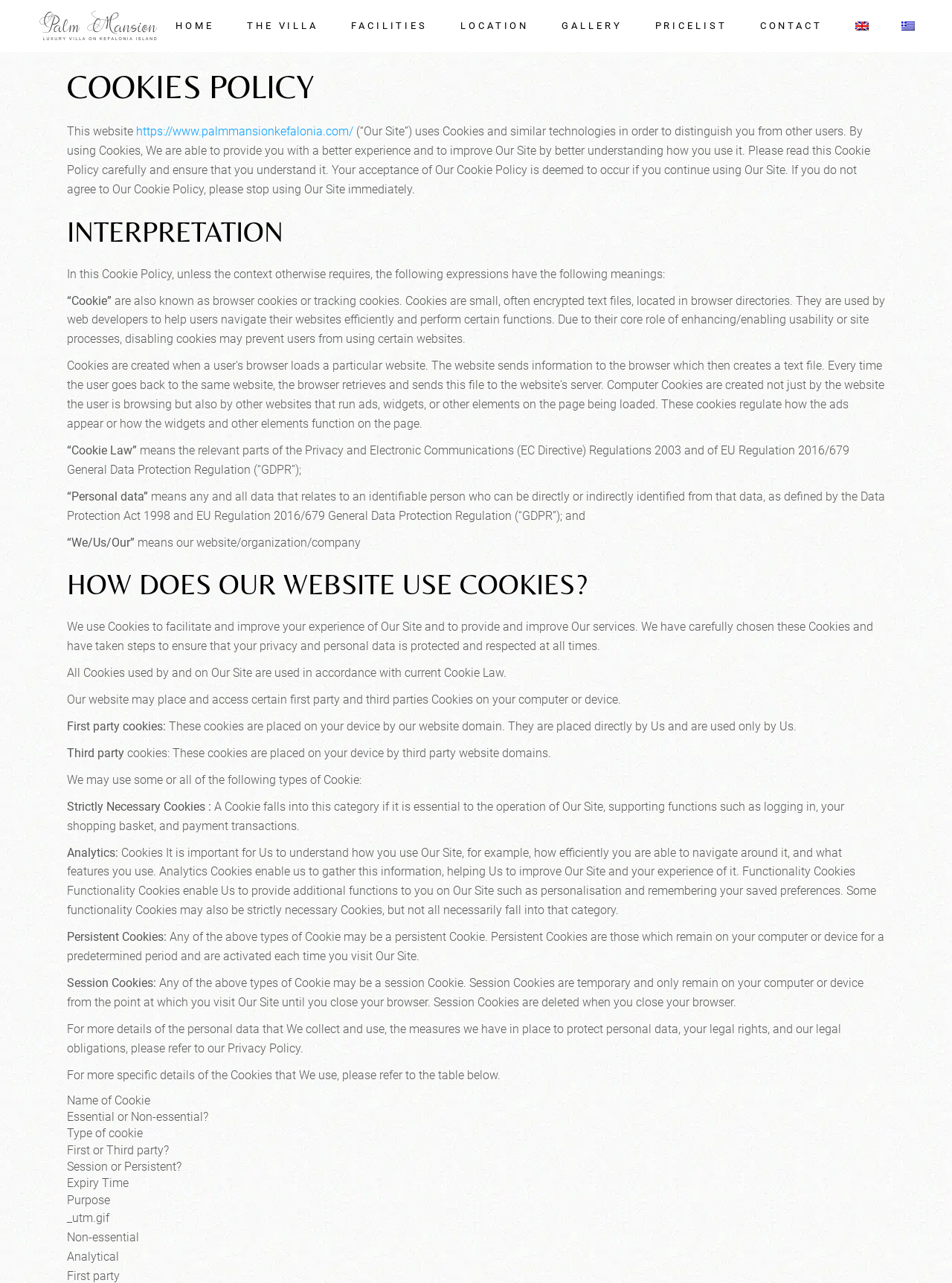Provide your answer in a single word or phrase: 
What is the purpose of the 'Cookie Law'?

To regulate the use of cookies